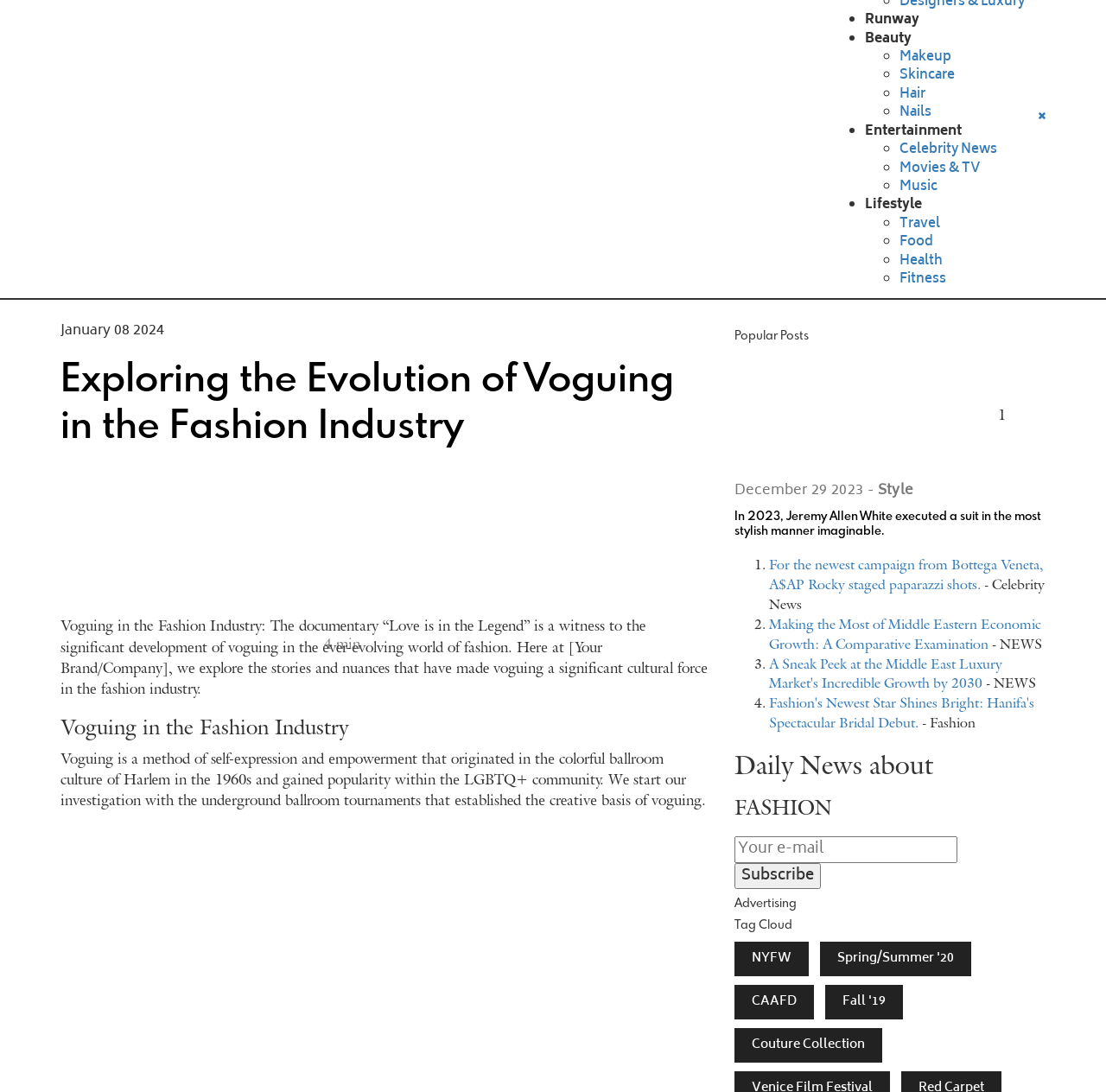With reference to the image, please provide a detailed answer to the following question: What type of content is listed under the heading 'Popular Posts'?

The content listed under the heading 'Popular Posts' appears to be articles, as they have titles and dates, and are presented in a list format.